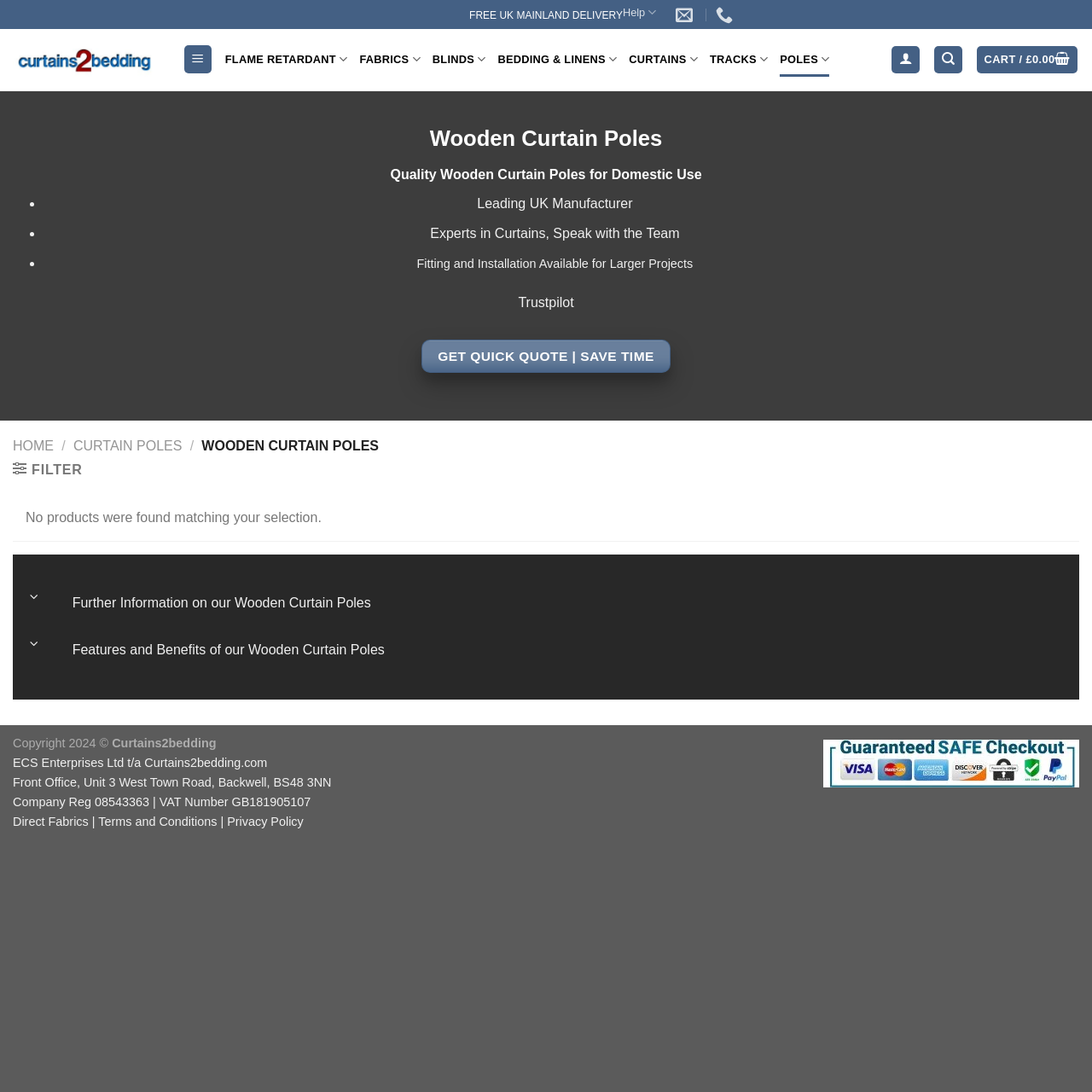Determine the bounding box coordinates of the clickable region to follow the instruction: "Go to top of the page".

[0.953, 0.963, 0.983, 0.993]